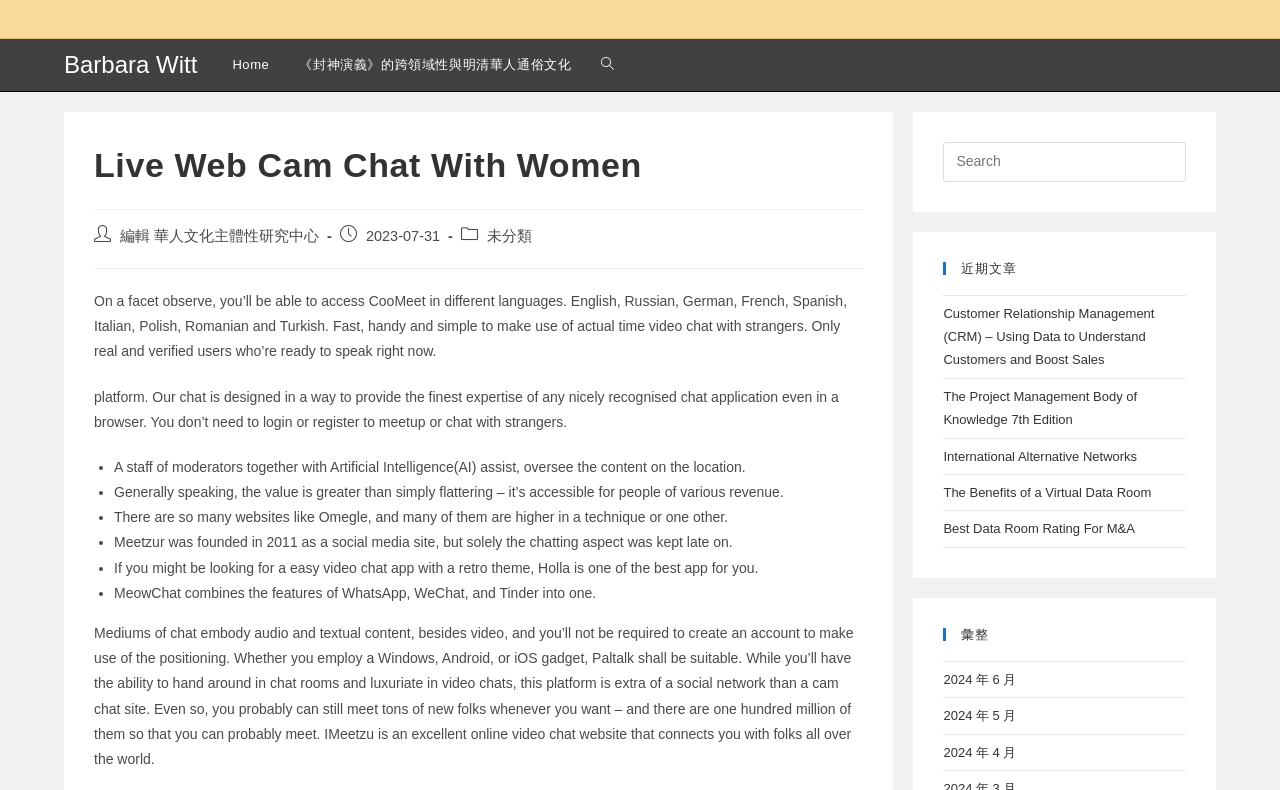Determine the bounding box coordinates of the clickable region to carry out the instruction: "Search this website".

[0.737, 0.179, 0.927, 0.23]